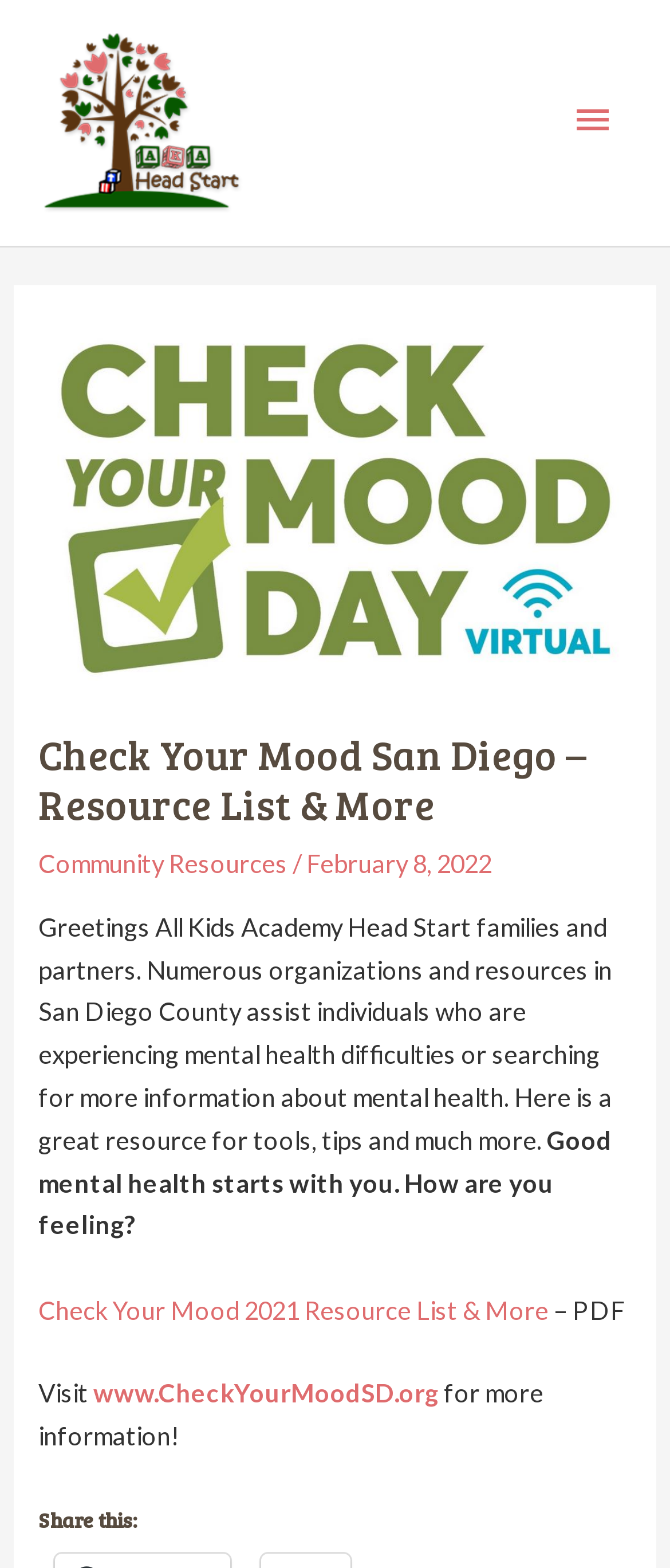Deliver a detailed narrative of the webpage's visual and textual elements.

The webpage is dedicated to providing resources and information about mental health, specifically for All Kids Academy Head Start families and partners in San Diego County. At the top left of the page, there is a logo image of All Kids Academy Head Start, Inc., accompanied by a link to the organization's website. 

On the top right, there is a main menu button that, when expanded, reveals a header section containing an image related to "Check Your Mood Day" and a heading that reads "Check Your Mood San Diego – Resource List & More". 

Below the header section, there is a brief introduction that welcomes All Kids Academy Head Start families and partners, followed by a paragraph explaining that numerous organizations and resources in San Diego County assist individuals experiencing mental health difficulties or seeking more information. 

Further down, there is a section that asks "Good mental health starts with you. How are you feeling?" and provides a link to a resource list and more information in PDF format. 

Additionally, there is a call to action to visit a website, www.CheckYourMoodSD.org, for more information. The page concludes with a "Share this:" section.